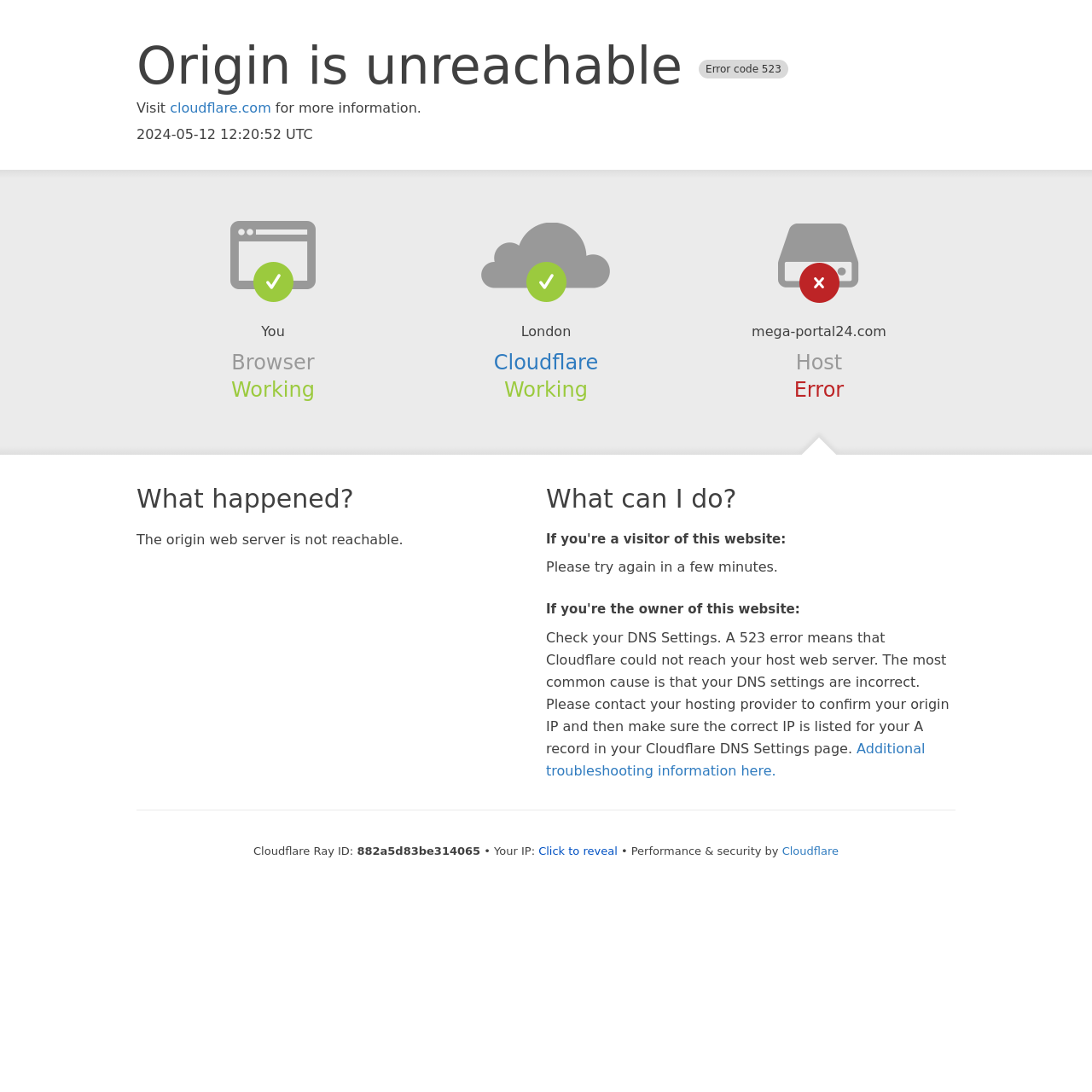Provide your answer in one word or a succinct phrase for the question: 
What is the recommended action for the website owner?

Check DNS Settings